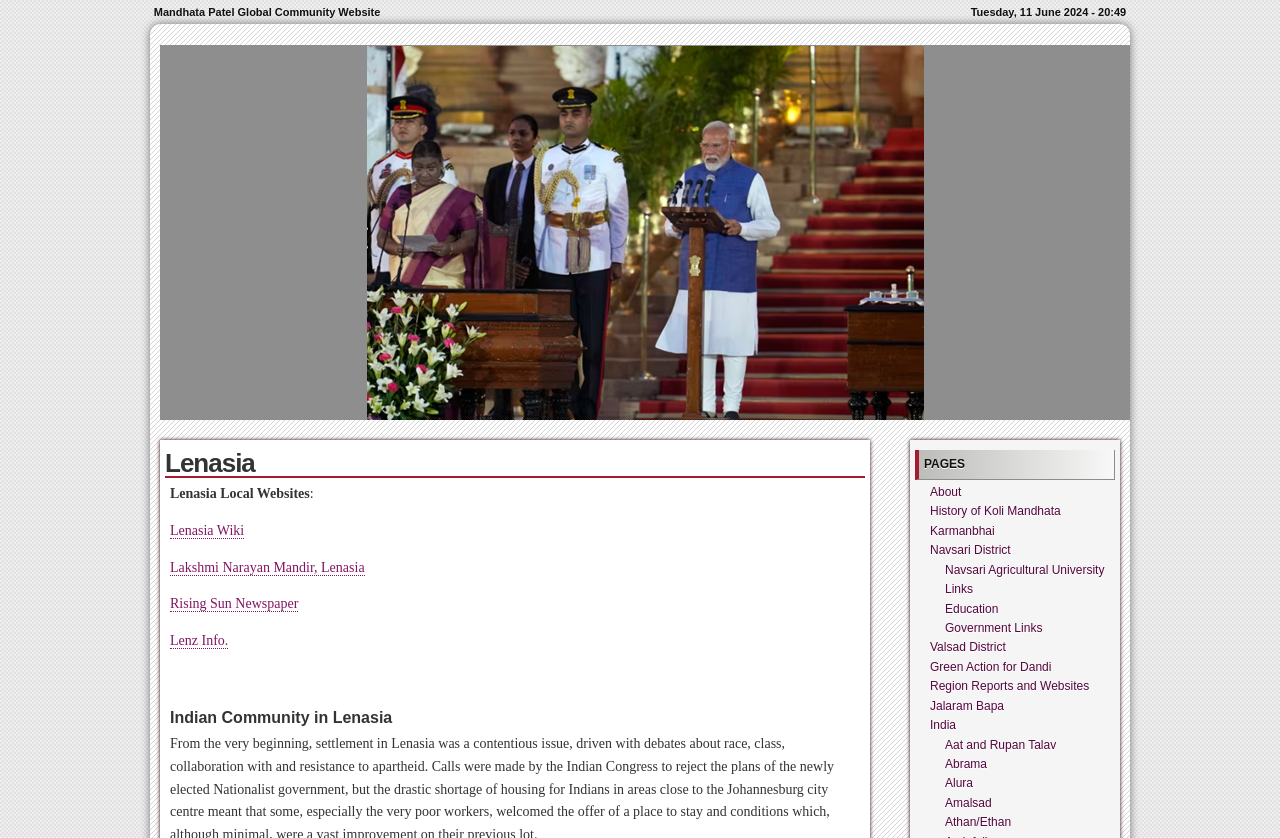Can you find the bounding box coordinates for the element to click on to achieve the instruction: "Read about History of Koli Mandhata"?

[0.727, 0.602, 0.829, 0.619]